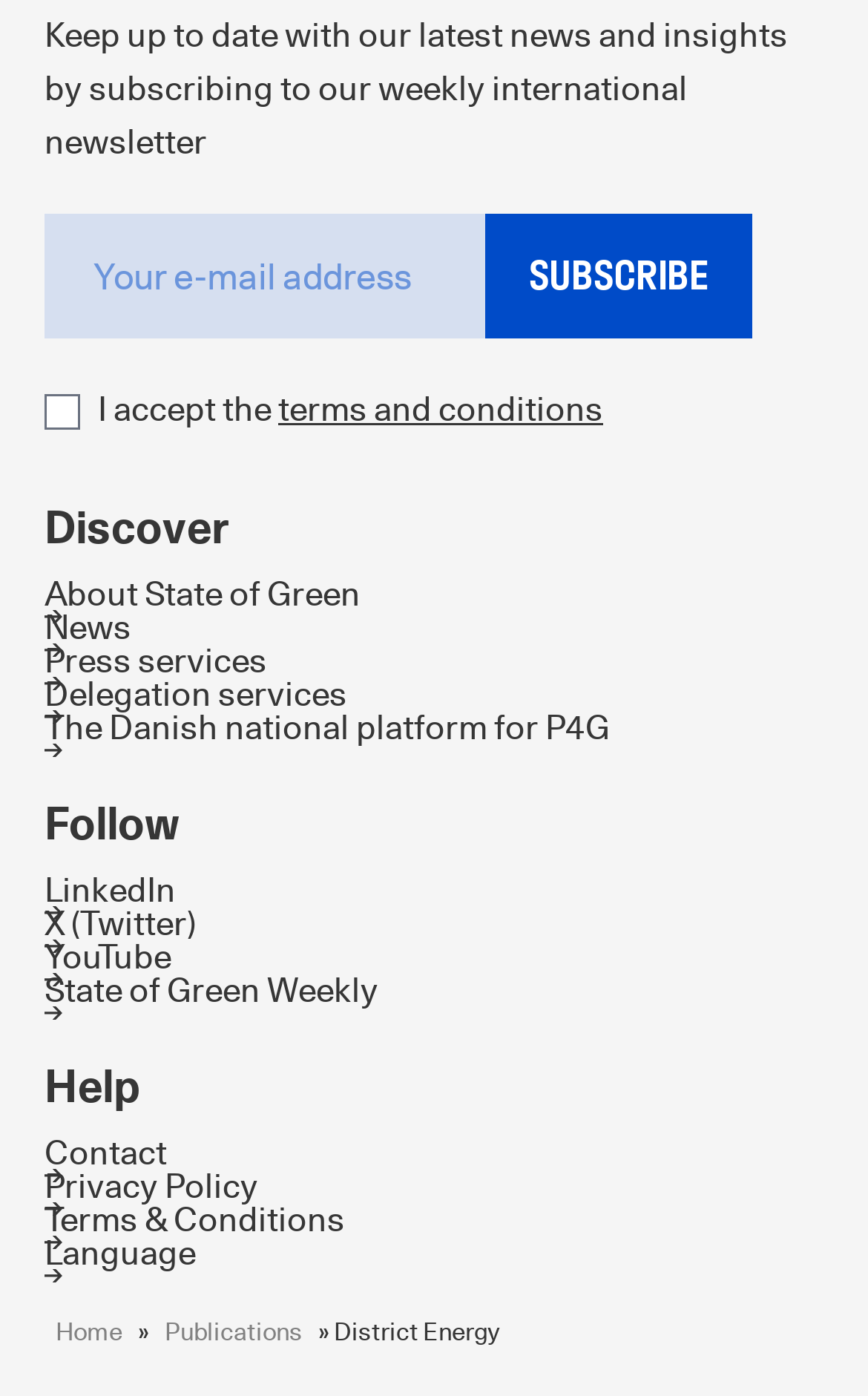Locate the bounding box coordinates of the segment that needs to be clicked to meet this instruction: "Visit the About State of Green page".

[0.051, 0.412, 0.949, 0.436]